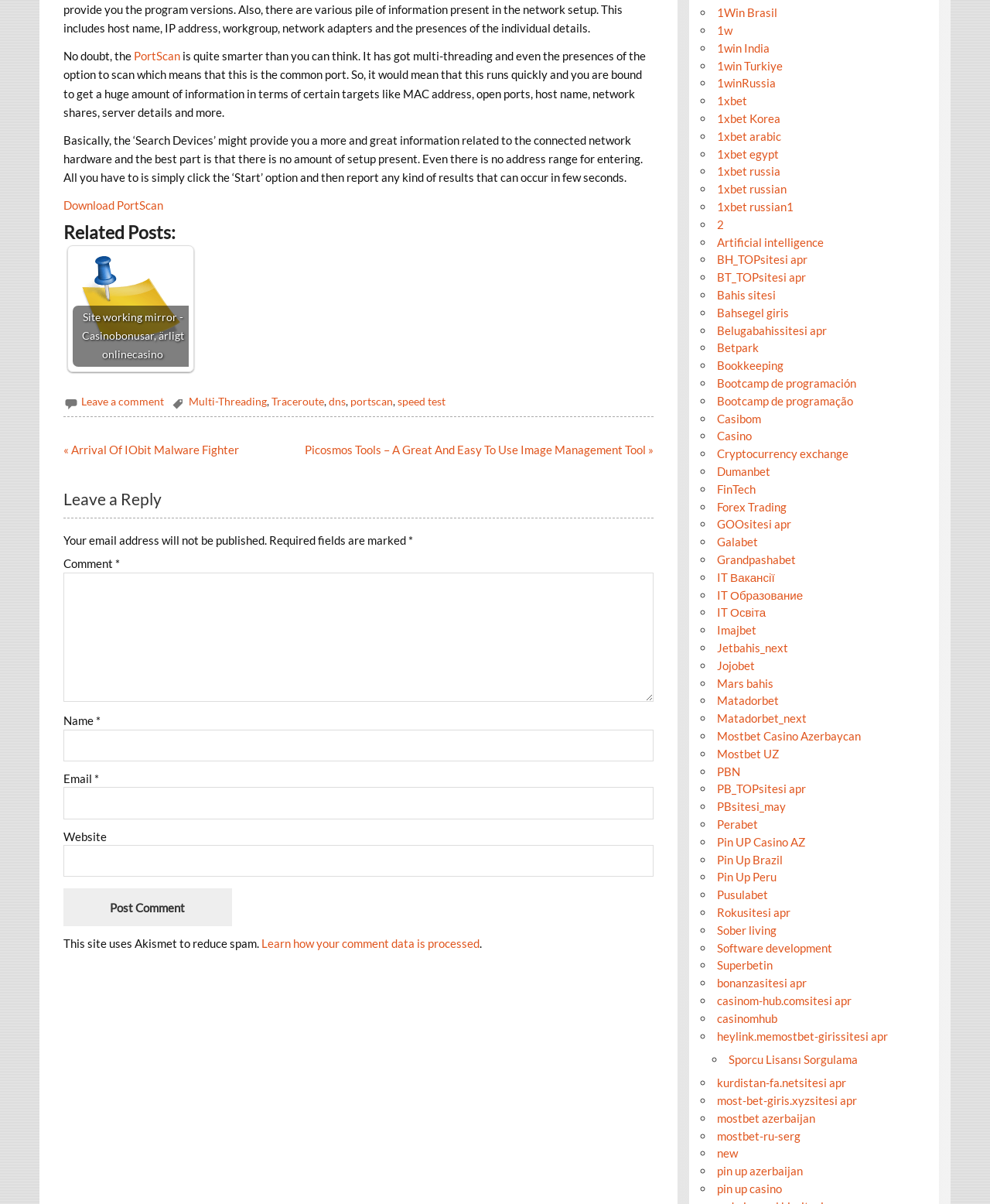Identify the bounding box of the HTML element described here: "1Win Brasil". Provide the coordinates as four float numbers between 0 and 1: [left, top, right, bottom].

[0.724, 0.005, 0.785, 0.016]